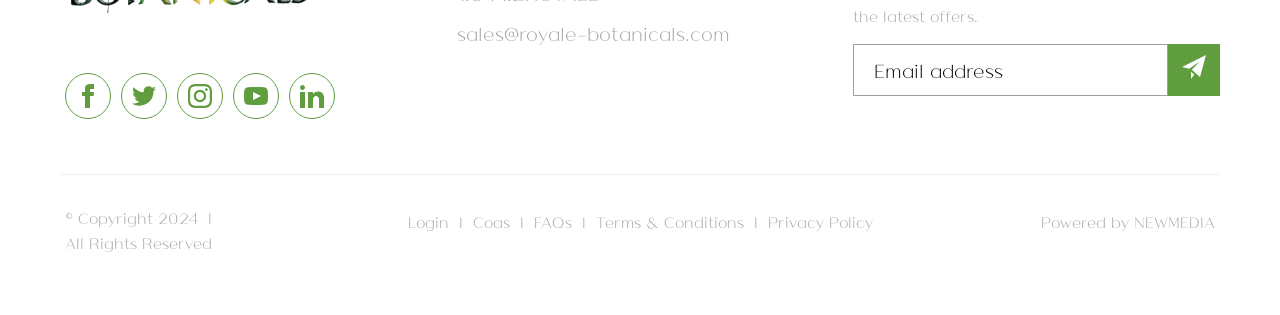Using the provided description sales@royale-botanicals.com, find the bounding box coordinates for the UI element. Provide the coordinates in (top-left x, top-left y, bottom-right x, bottom-right y) format, ensuring all values are between 0 and 1.

[0.357, 0.066, 0.57, 0.142]